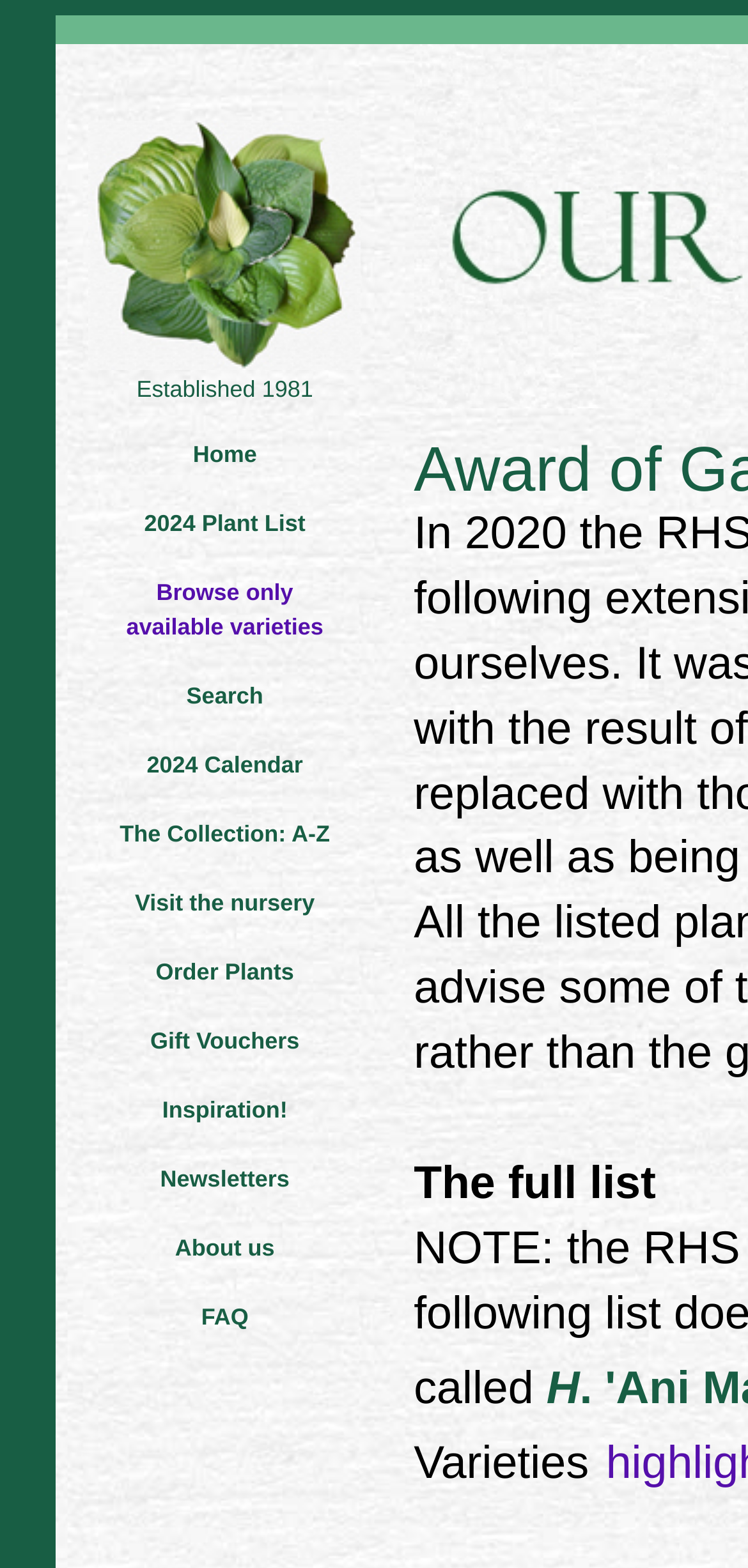Extract the bounding box coordinates for the UI element described as: "About us".

[0.234, 0.787, 0.367, 0.804]